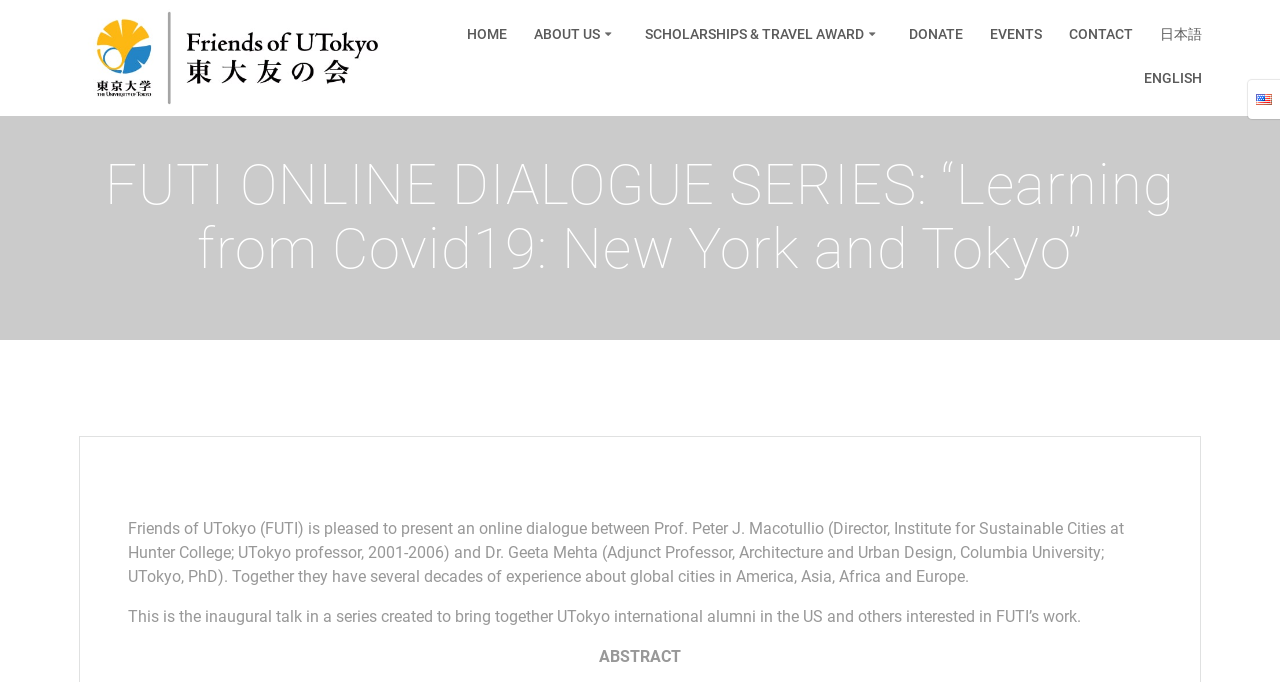Find the bounding box coordinates of the clickable region needed to perform the following instruction: "explore scholarships and travel awards". The coordinates should be provided as four float numbers between 0 and 1, i.e., [left, top, right, bottom].

[0.504, 0.04, 0.689, 0.065]